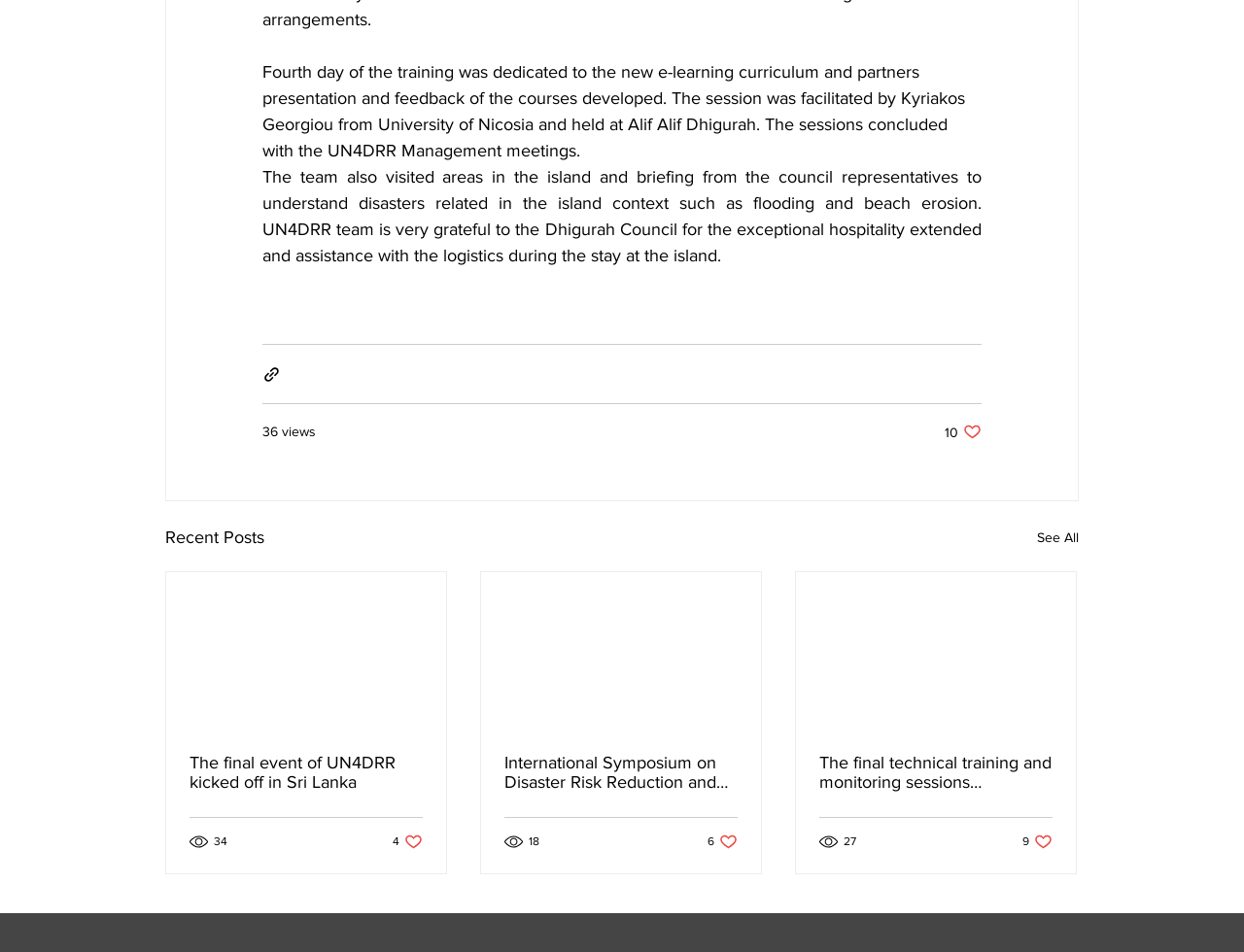Determine the bounding box coordinates for the clickable element to execute this instruction: "See all recent posts". Provide the coordinates as four float numbers between 0 and 1, i.e., [left, top, right, bottom].

[0.834, 0.55, 0.867, 0.58]